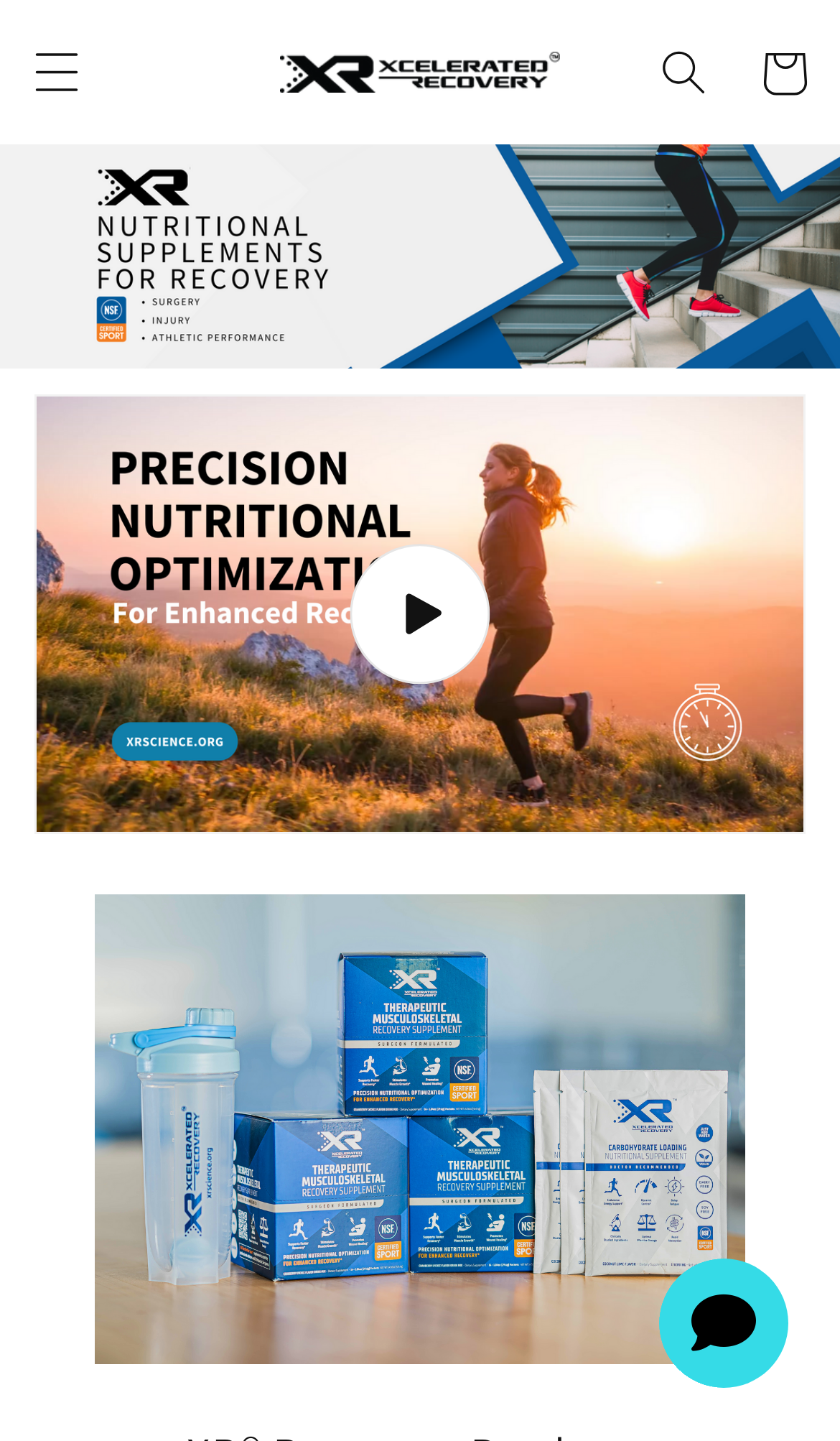Describe the webpage in detail, including text, images, and layout.

The webpage is the homepage of Xcelerated Recovery™ Nutritional Supplements, a company that offers surgeon-formulated supplements to support muscle loss/gain, wound healing, and mitigate risk factors for enhanced recovery post-injury, surgery, and high-intensity athletic training.

At the top left of the page, there is a menu button labeled "Menu" that controls a menu drawer. Next to it, there is a details section with no text content. On the top center of the page, the company's logo "Xcelerated Recovery™" is displayed as a heading, which is also a link. The logo is accompanied by an image of the same name.

On the top right, there is a search button labeled "Search" that has a popup dialog. Next to it, there is a link to the "Cart" section. Below the top section, there is a large video player that takes up most of the page's width, with a button labeled "Load video:" that has a corresponding image.

At the bottom right of the page, there is a chat widget displayed in an iframe, which is likely a customer support feature. Overall, the page has a simple and clean layout, with a focus on the company's brand and products.